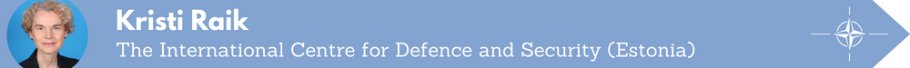What does Kristi Raik's role exemplify?
Could you answer the question in a detailed manner, providing as much information as possible?

According to the caption, Kristi Raik's role exemplifies the importance of collaborative efforts among democracies in addressing contemporary security challenges.